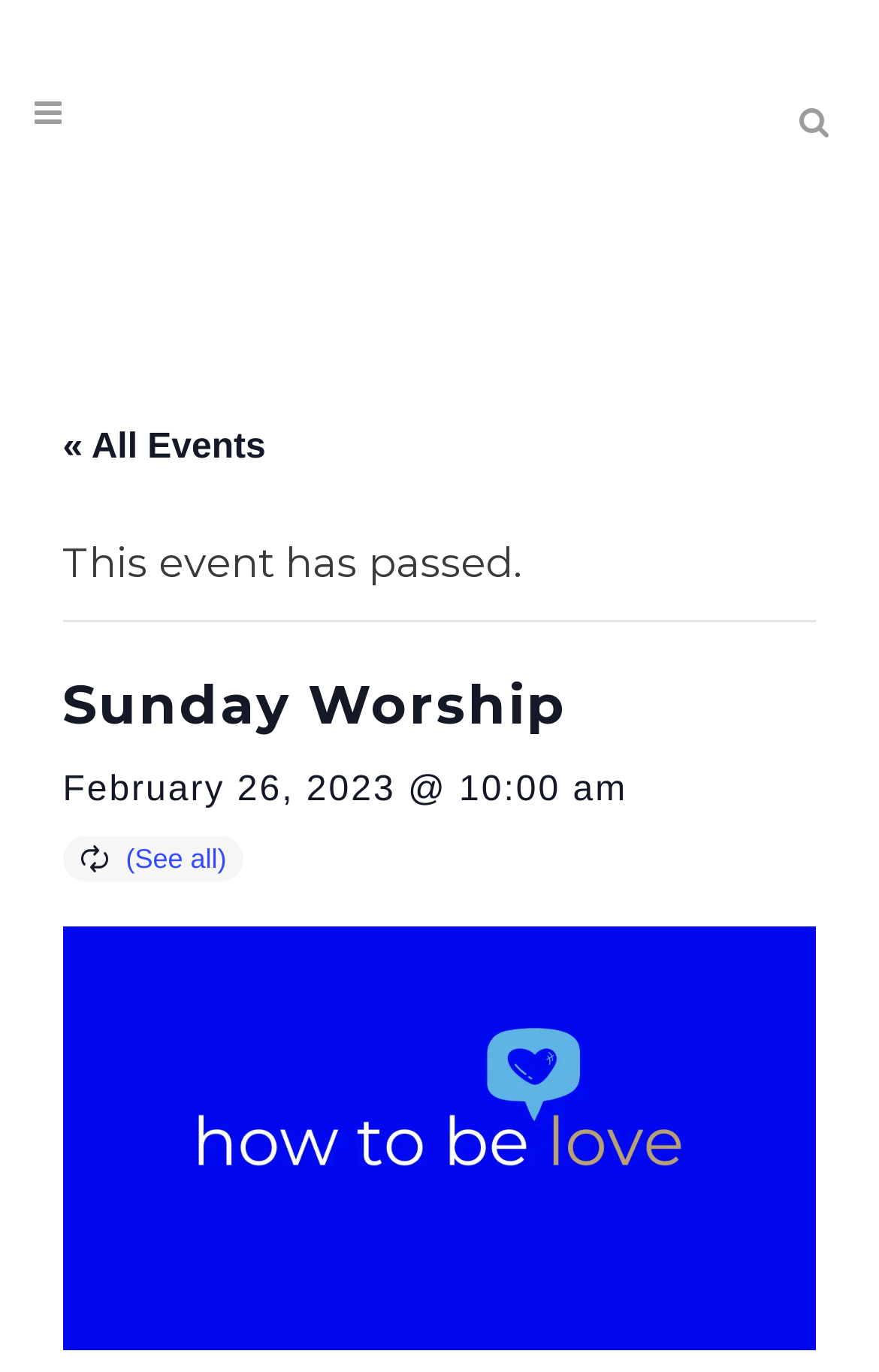Provide the bounding box coordinates, formatted as (top-left x, top-left y, bottom-right x, bottom-right y), with all values being floating point numbers between 0 and 1. Identify the bounding box of the UI element that matches the description: « All Events

[0.071, 0.313, 0.302, 0.341]